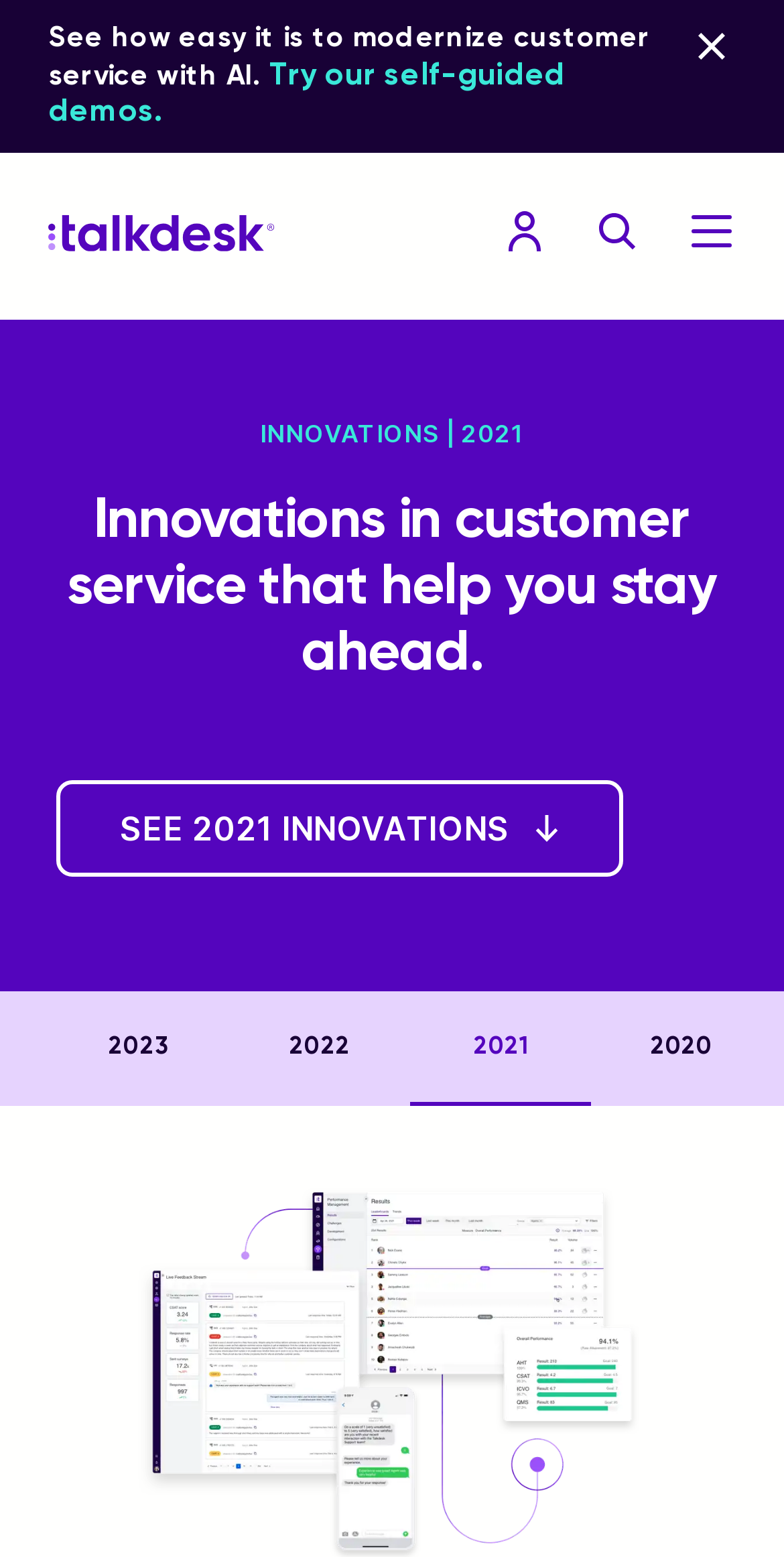Given the description "aria-label="Talkdesk globalsearch page" title="Search"", provide the bounding box coordinates of the corresponding UI element.

[0.756, 0.102, 0.818, 0.205]